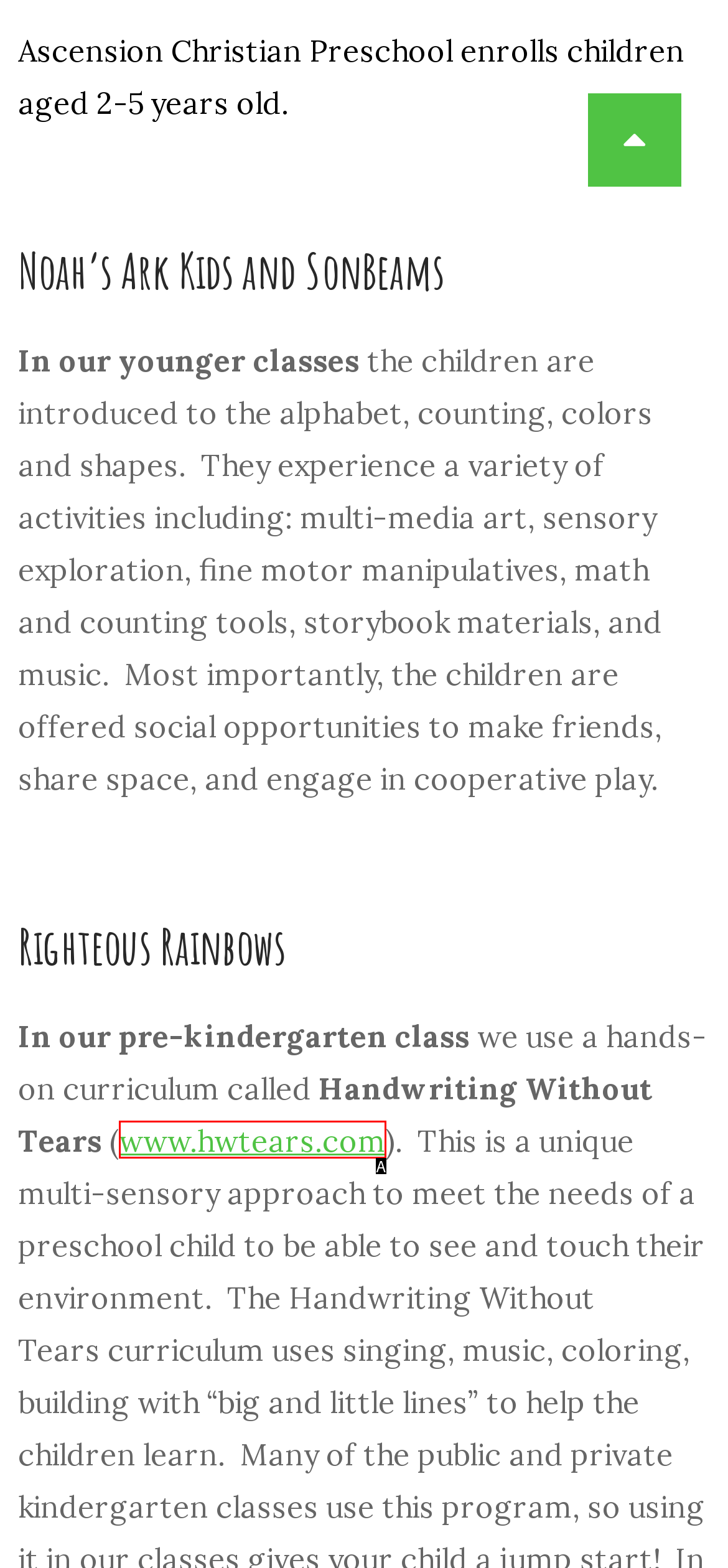From the provided options, pick the HTML element that matches the description: www.hwtears.com. Respond with the letter corresponding to your choice.

A